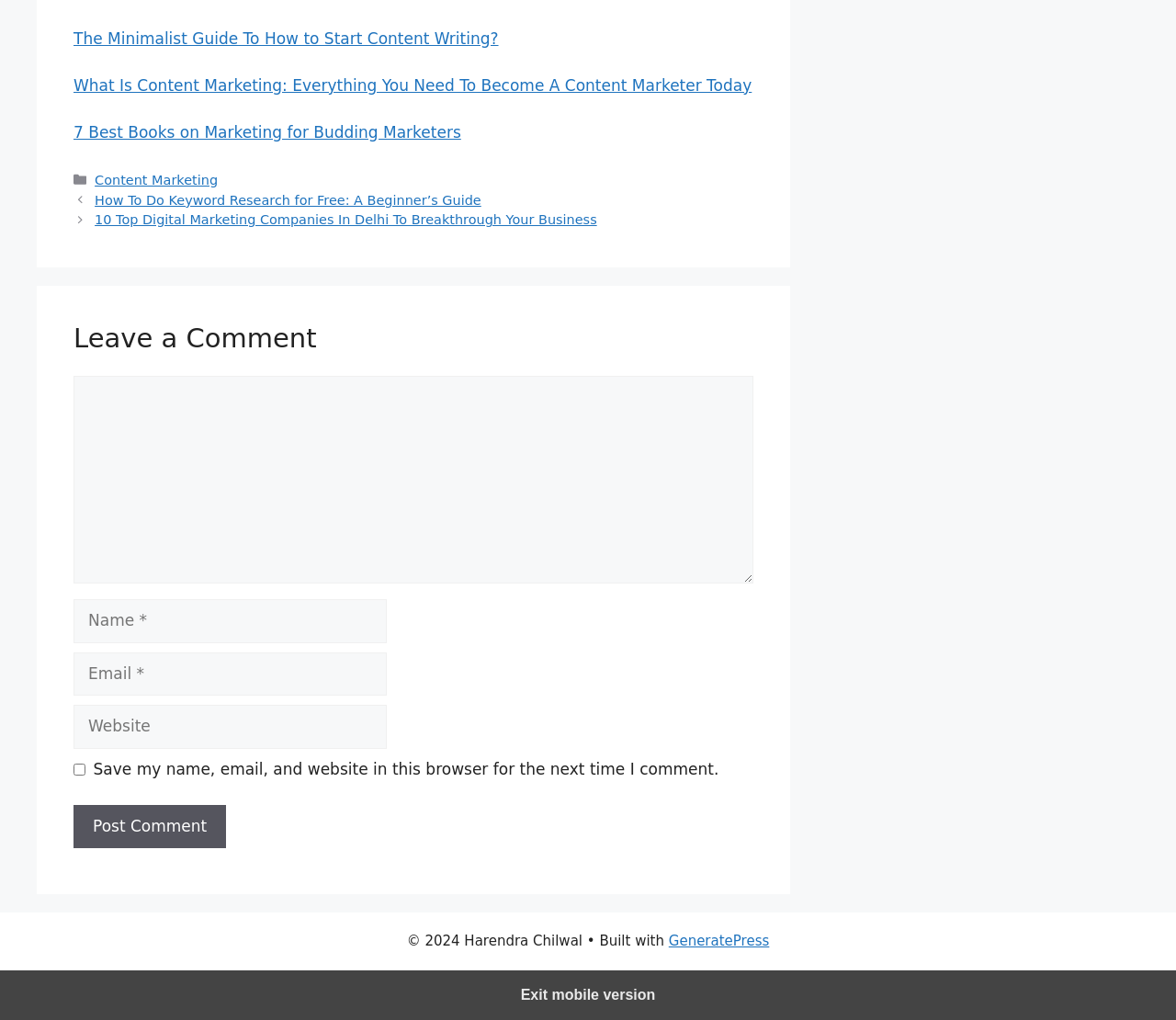Locate the bounding box coordinates of the clickable area needed to fulfill the instruction: "Enter your name".

[0.062, 0.588, 0.329, 0.631]